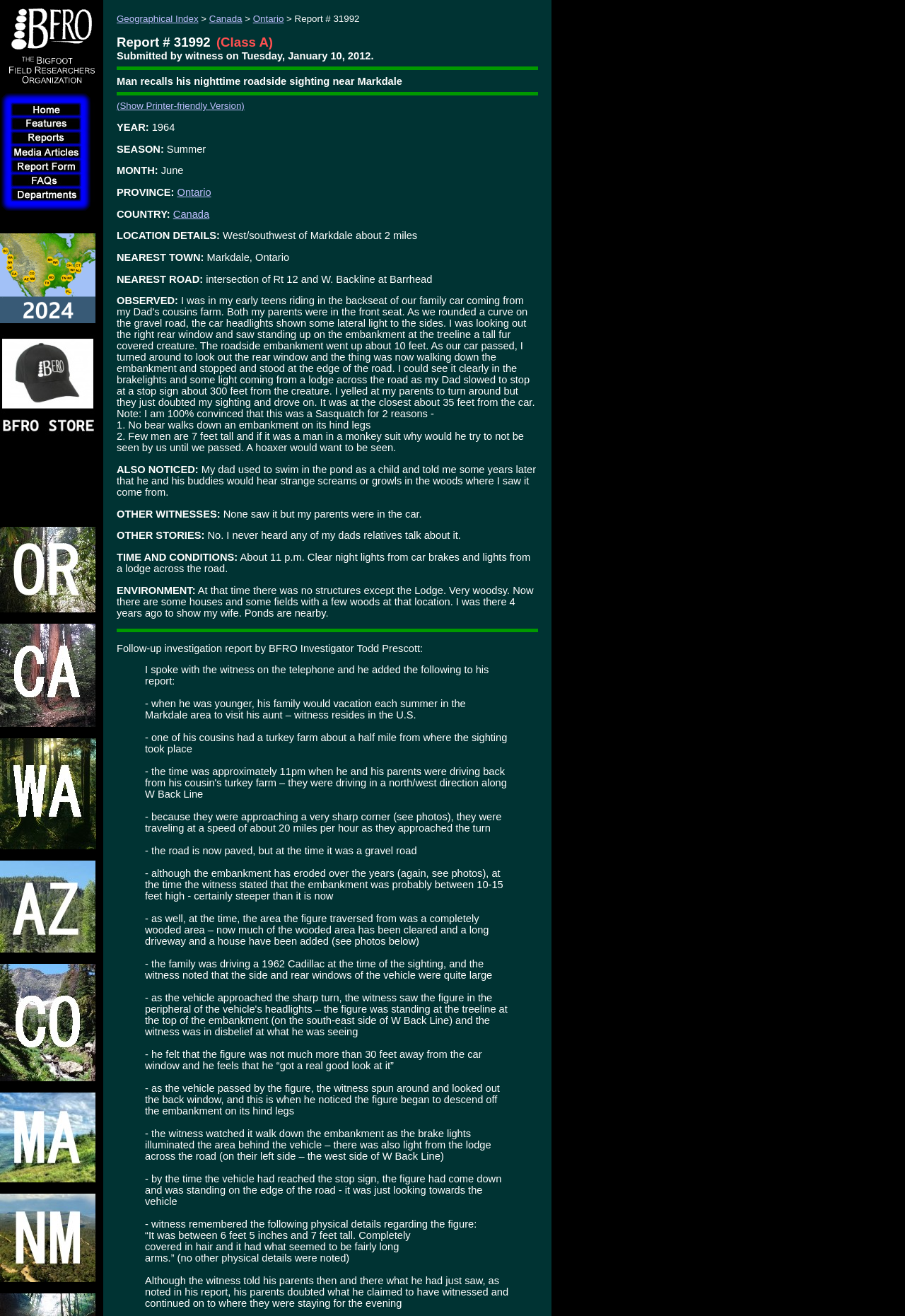Please indicate the bounding box coordinates for the clickable area to complete the following task: "Visit Ontario". The coordinates should be specified as four float numbers between 0 and 1, i.e., [left, top, right, bottom].

[0.279, 0.01, 0.314, 0.018]